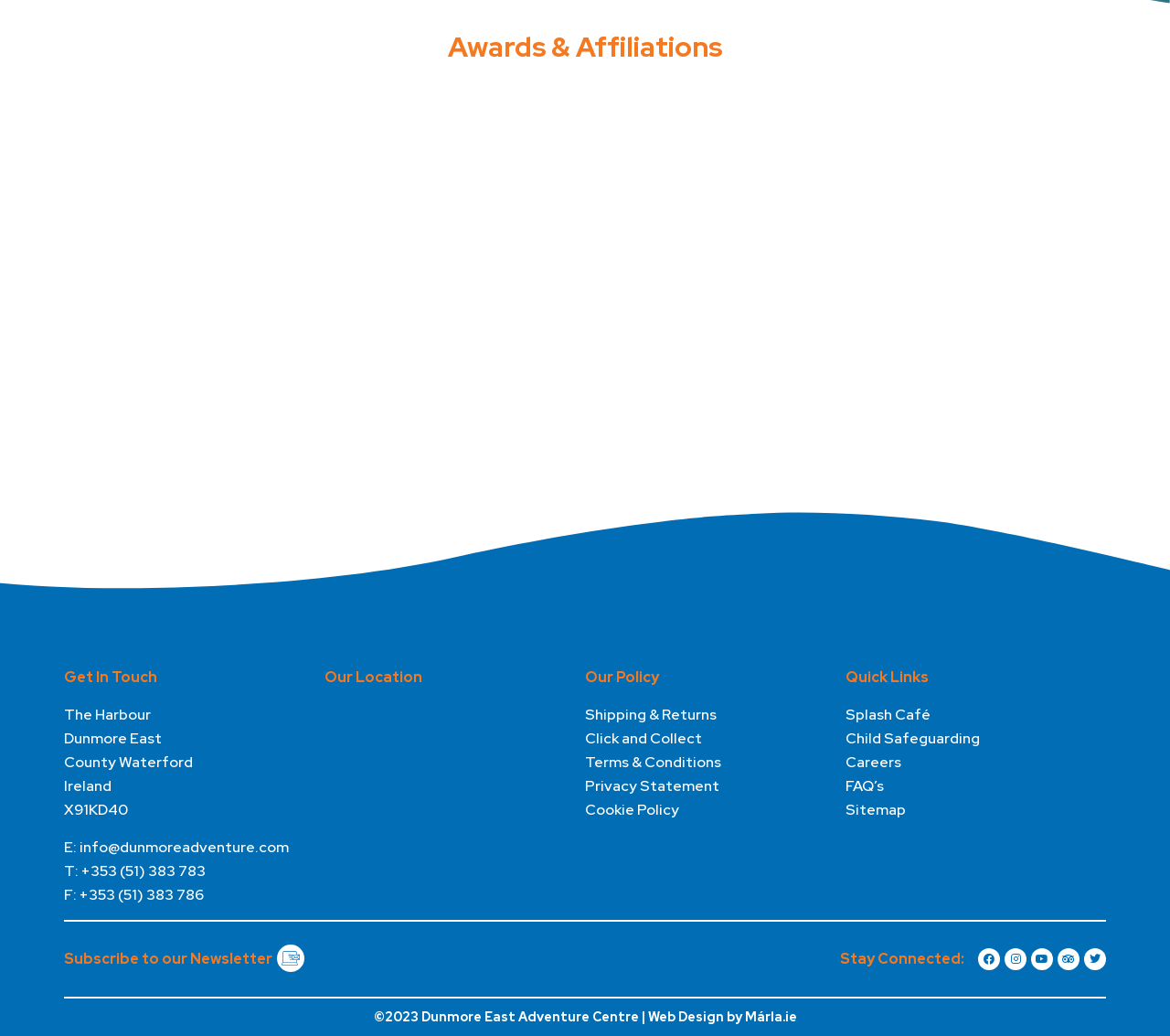Extract the bounding box for the UI element that matches this description: "+353 (51) 383 783".

[0.07, 0.831, 0.176, 0.85]